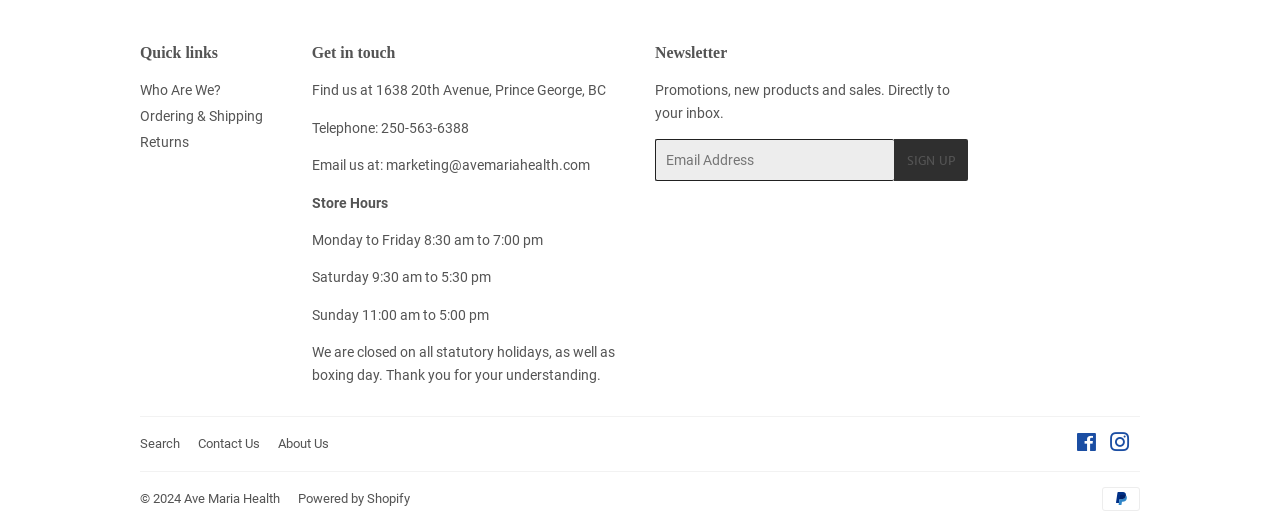Determine the bounding box for the UI element described here: "Search".

[0.109, 0.821, 0.141, 0.849]